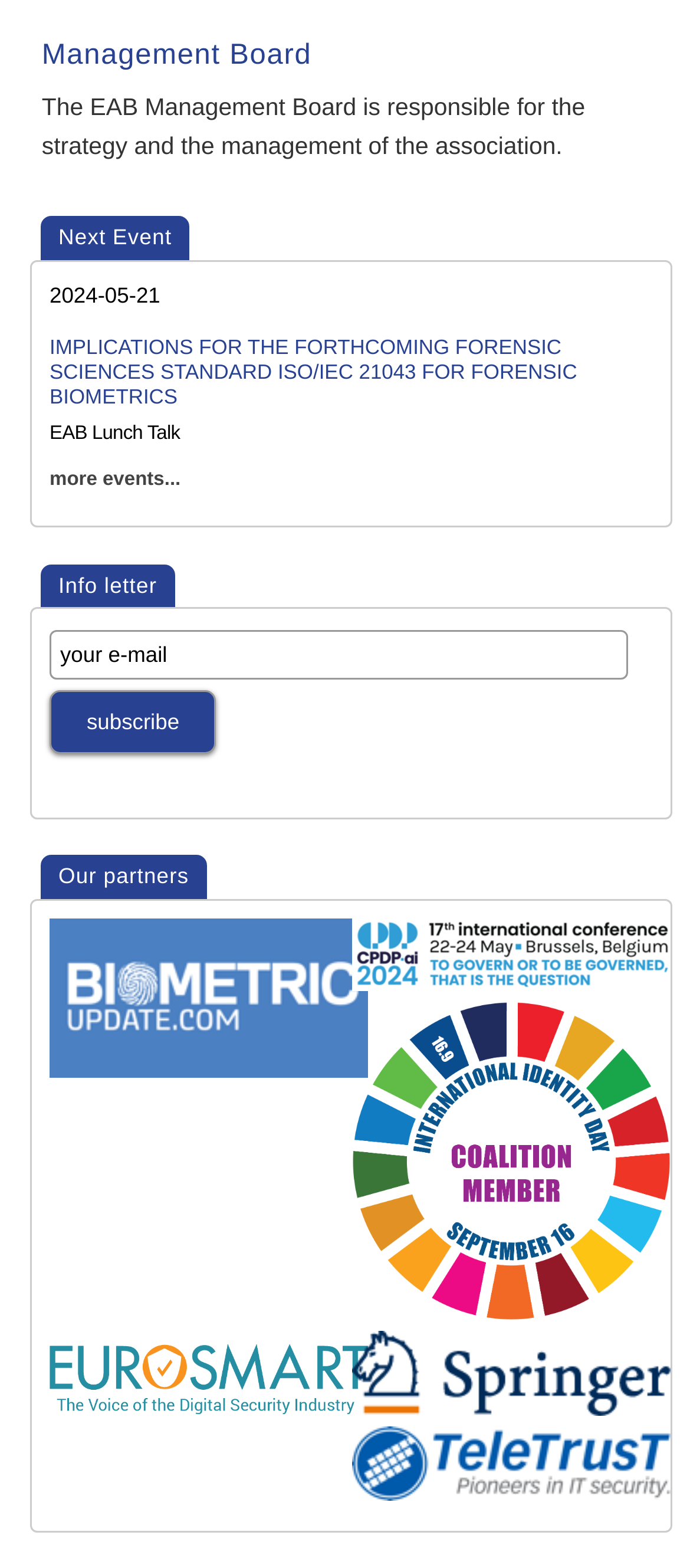Please give the bounding box coordinates of the area that should be clicked to fulfill the following instruction: "visit the CPDP 2024 website". The coordinates should be in the format of four float numbers from 0 to 1, i.e., [left, top, right, bottom].

[0.509, 0.6, 0.971, 0.616]